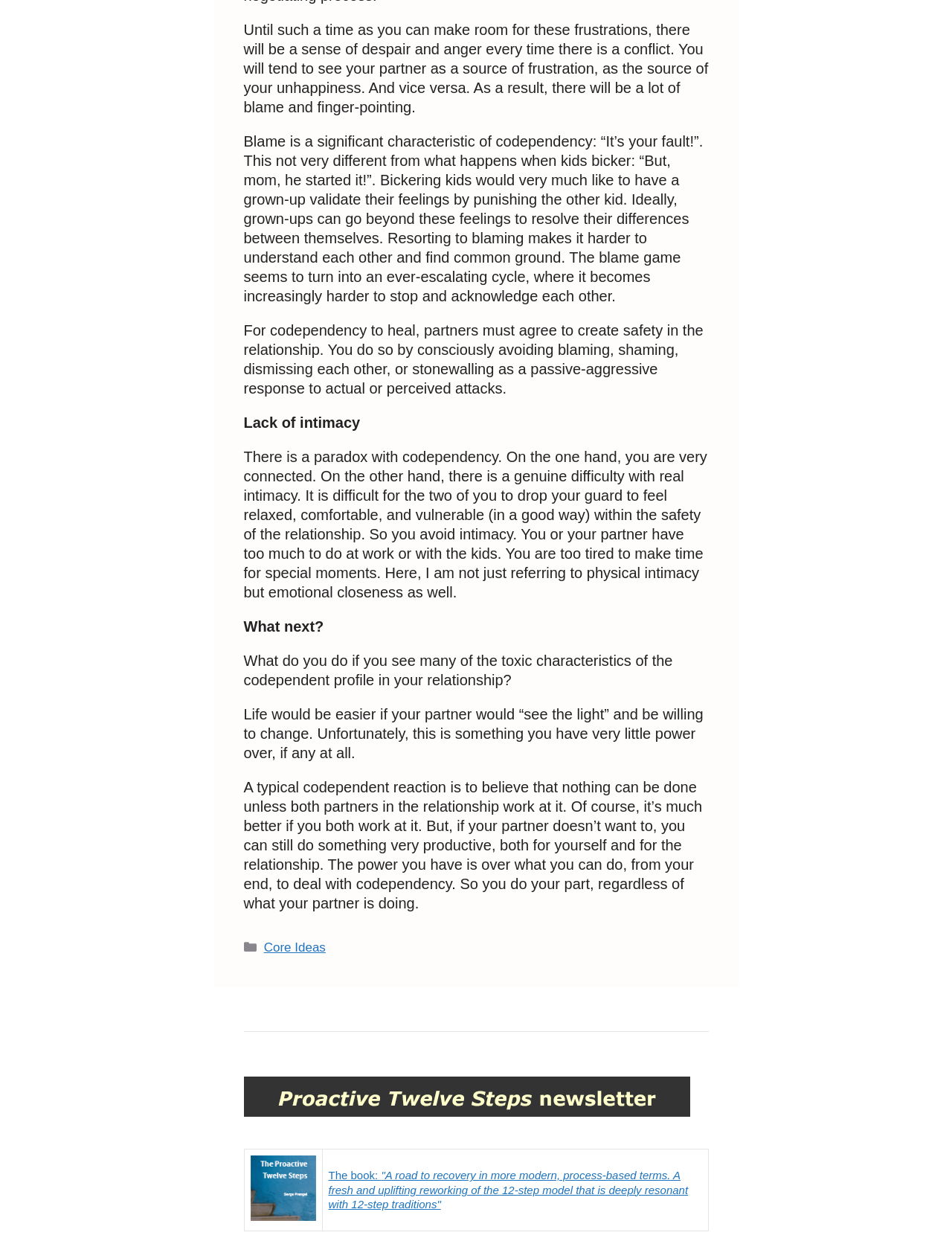Please answer the following query using a single word or phrase: 
What is the main topic of this webpage?

Codependency